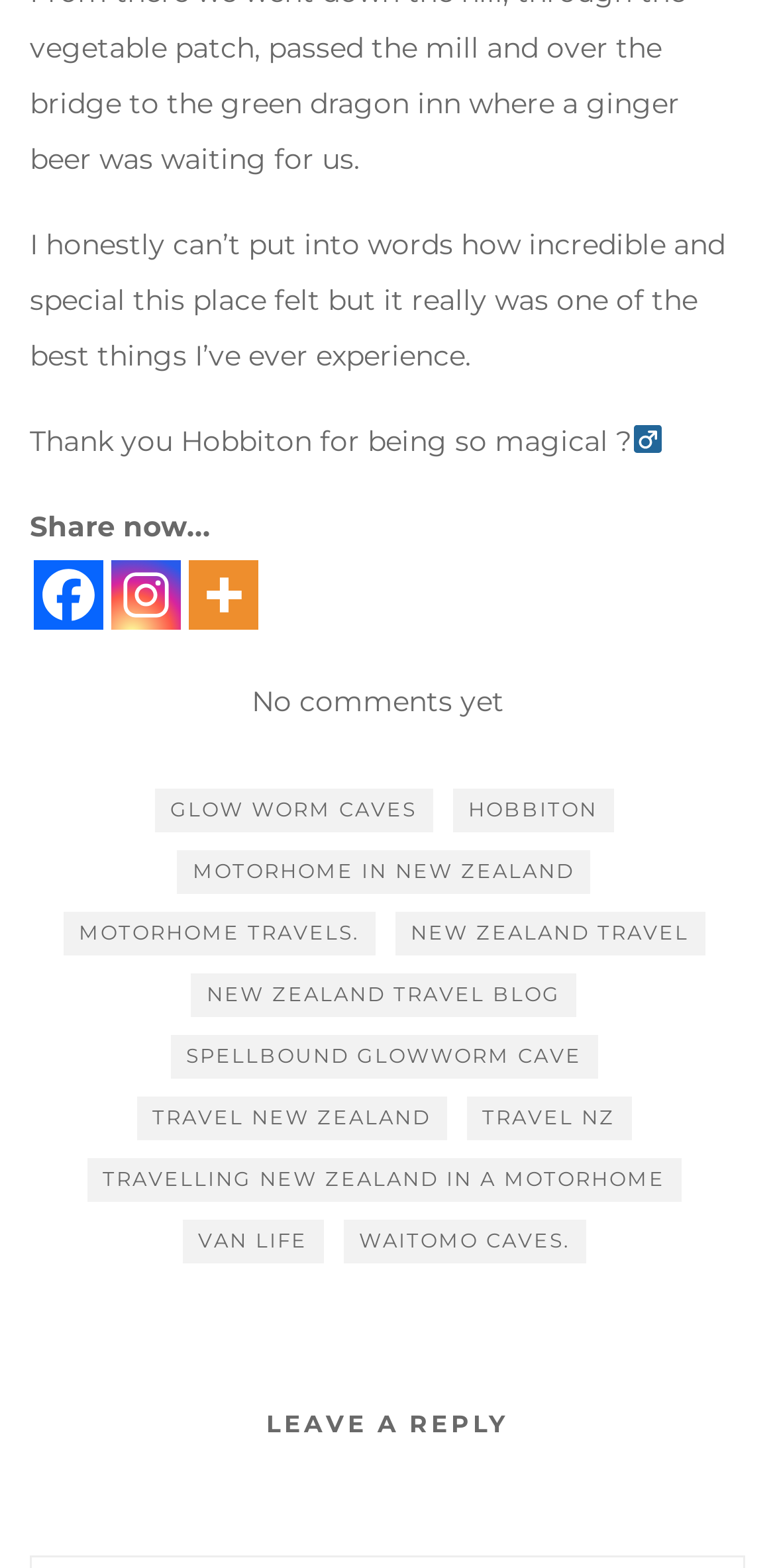Determine the bounding box coordinates of the clickable element to complete this instruction: "Read comments". Provide the coordinates in the format of four float numbers between 0 and 1, [left, top, right, bottom].

[0.324, 0.436, 0.65, 0.458]